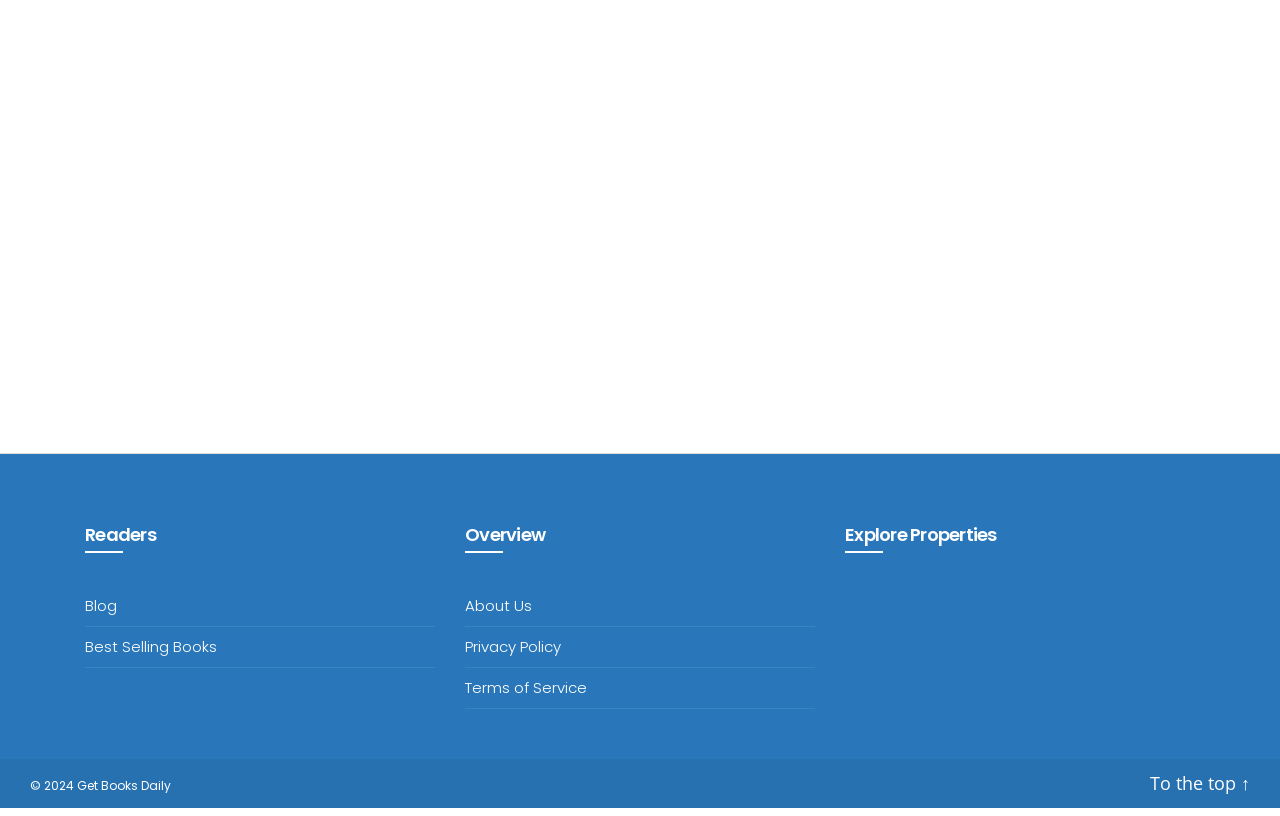Determine the bounding box coordinates in the format (top-left x, top-left y, bottom-right x, bottom-right y). Ensure all values are floating point numbers between 0 and 1. Identify the bounding box of the UI element described by: Best Selling Books

[0.066, 0.79, 0.17, 0.816]